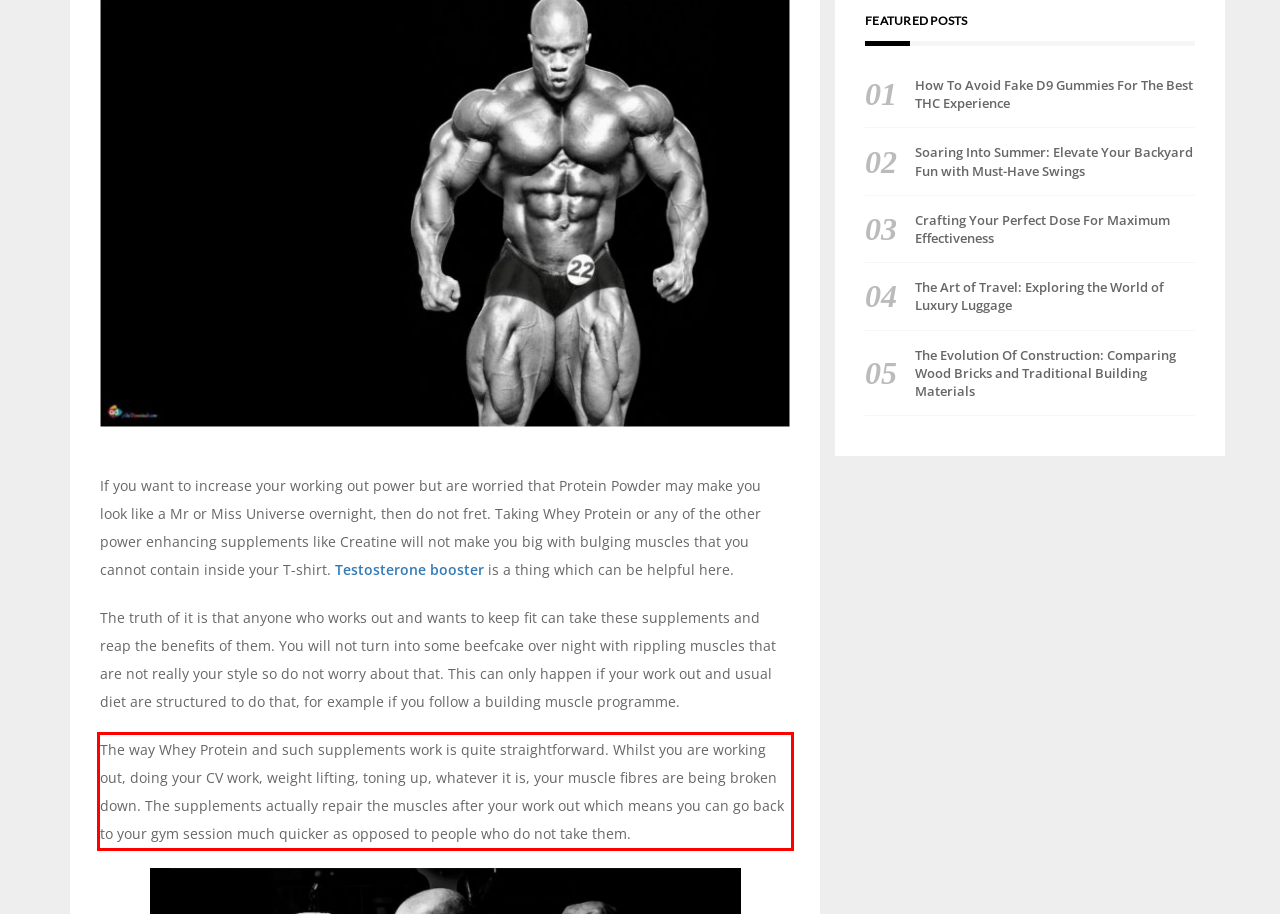Please analyze the screenshot of a webpage and extract the text content within the red bounding box using OCR.

The way Whey Protein and such supplements work is quite straightforward. Whilst you are working out, doing your CV work, weight lifting, toning up, whatever it is, your muscle fibres are being broken down. The supplements actually repair the muscles after your work out which means you can go back to your gym session much quicker as opposed to people who do not take them.